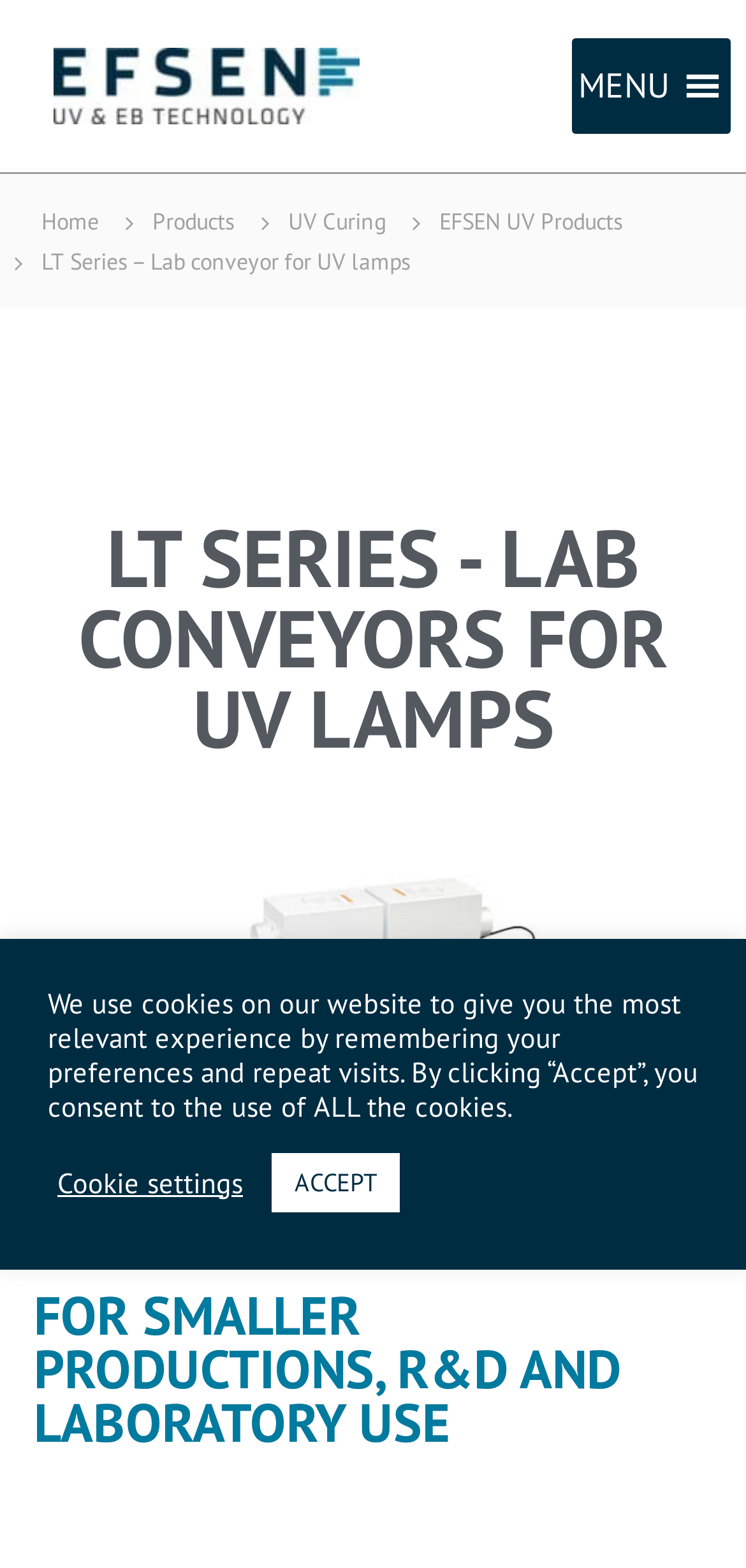Give a short answer to this question using one word or a phrase:
How many navigation links are there at the top of the webpage?

4